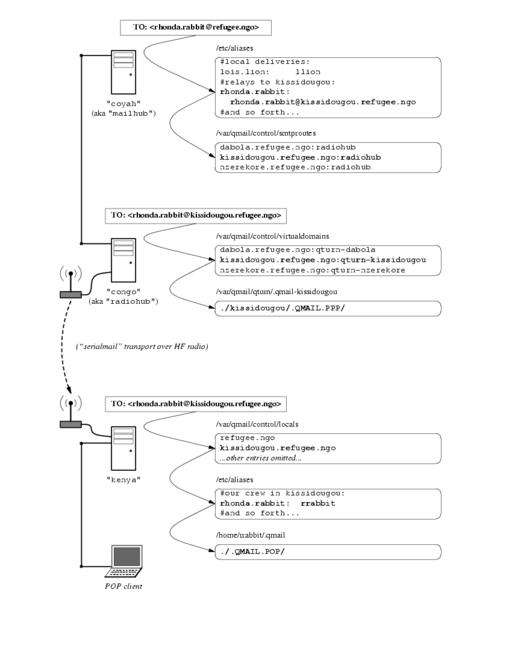Reply to the question with a single word or phrase:
What is the name of the first mail server?

Coyah